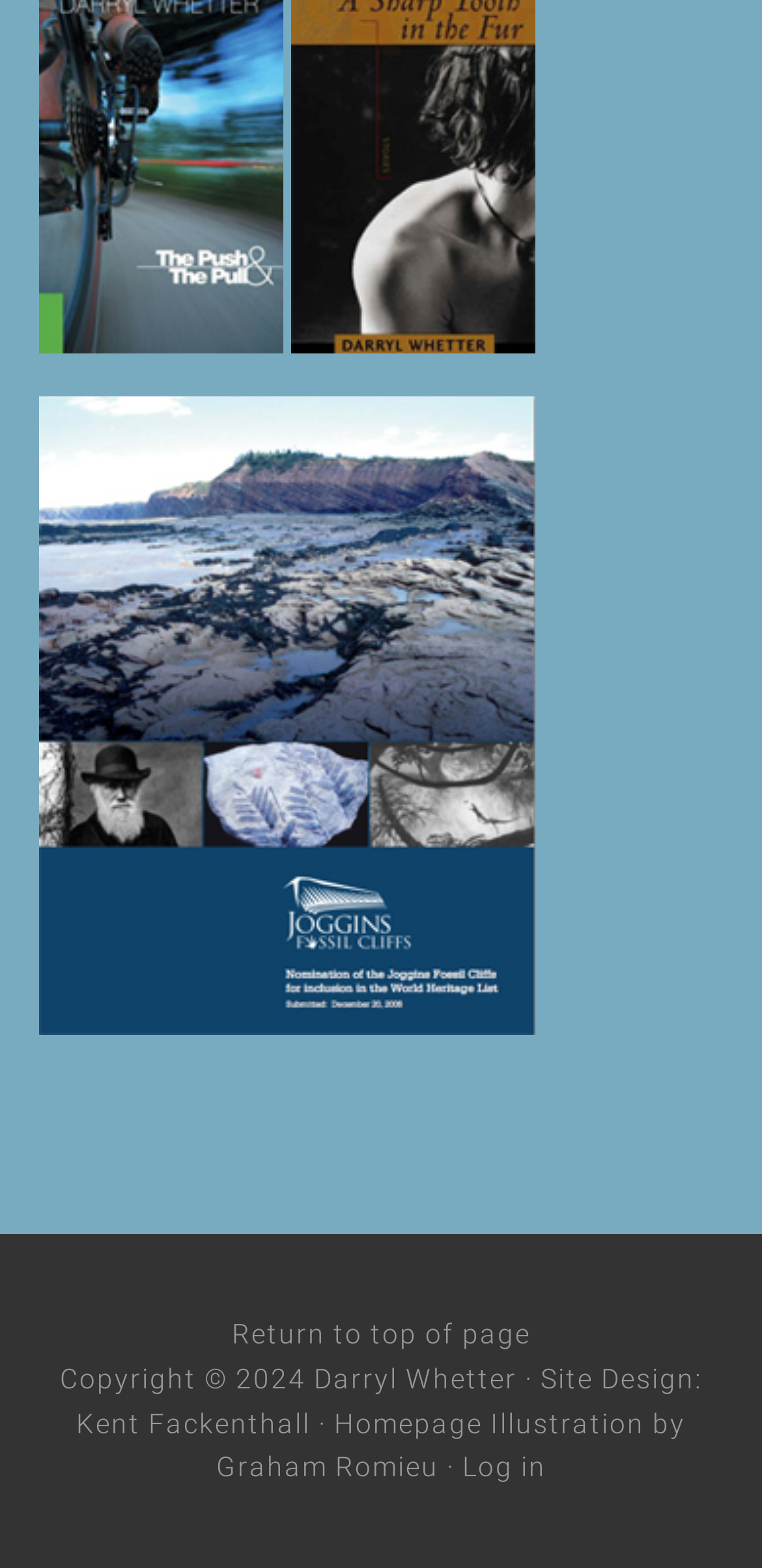Please reply with a single word or brief phrase to the question: 
Who is the site designer?

Kent Fackenthall